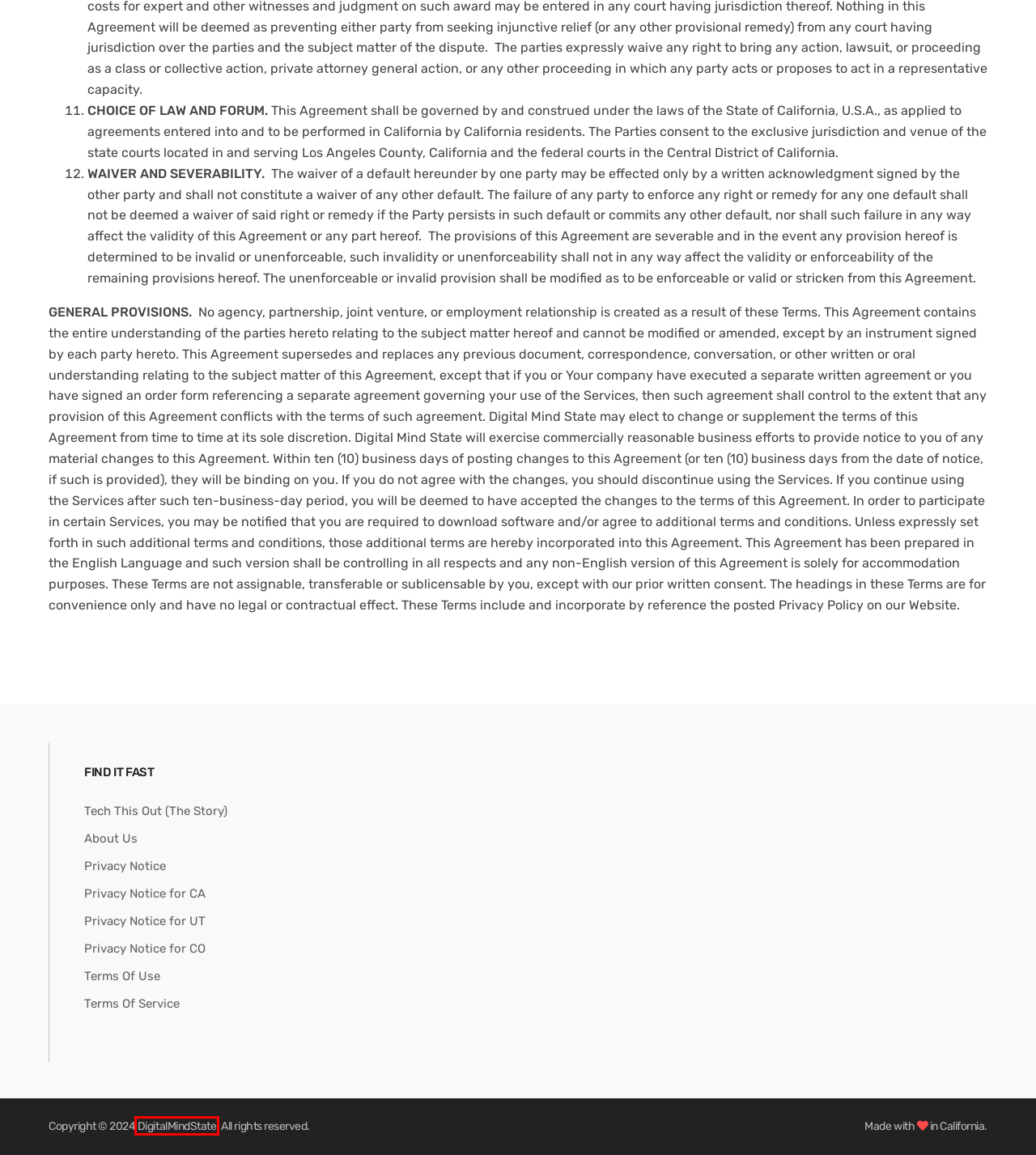You have a screenshot of a webpage with a red bounding box around an element. Select the webpage description that best matches the new webpage after clicking the element within the red bounding box. Here are the descriptions:
A. Digital Mind State | Humanizing Technology Into Everyday Life
B. Privacy Notice for UT – TechThisOut Shop
C. Privacy Notice – TechThisOut Shop
D. Terms Of Service – TechThisOut Shop
E. About Us – TechThisOut Shop
F. Privacy Notice for CO – TechThisOut Shop
G. Tech This Out (The Story) – TechThisOut Shop
H. Privacy Notice for CA – TechThisOut Shop

A